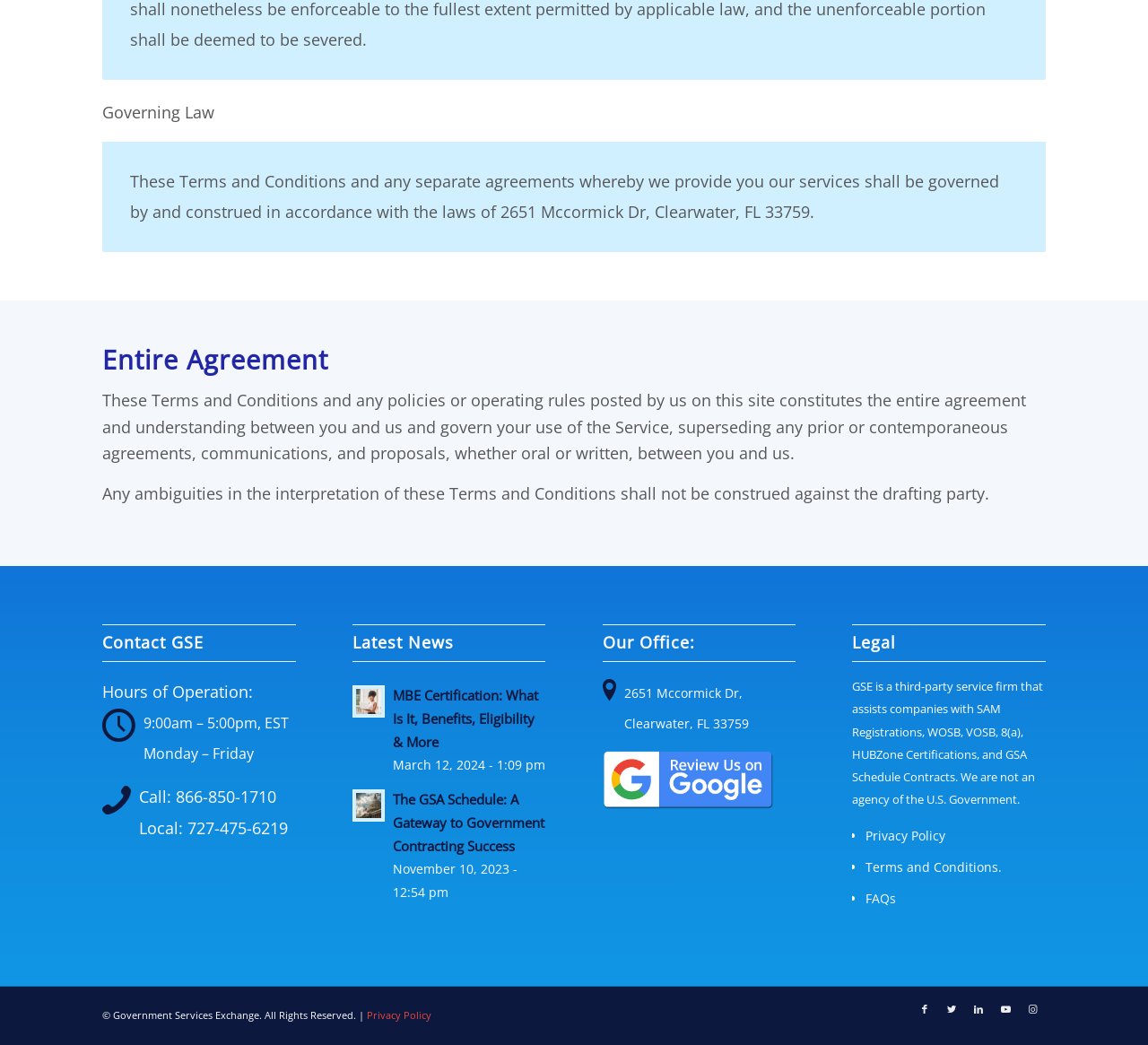Please identify the bounding box coordinates of the element I should click to complete this instruction: 'Click the 'Review us on Google' link'. The coordinates should be given as four float numbers between 0 and 1, like this: [left, top, right, bottom].

[0.525, 0.766, 0.693, 0.786]